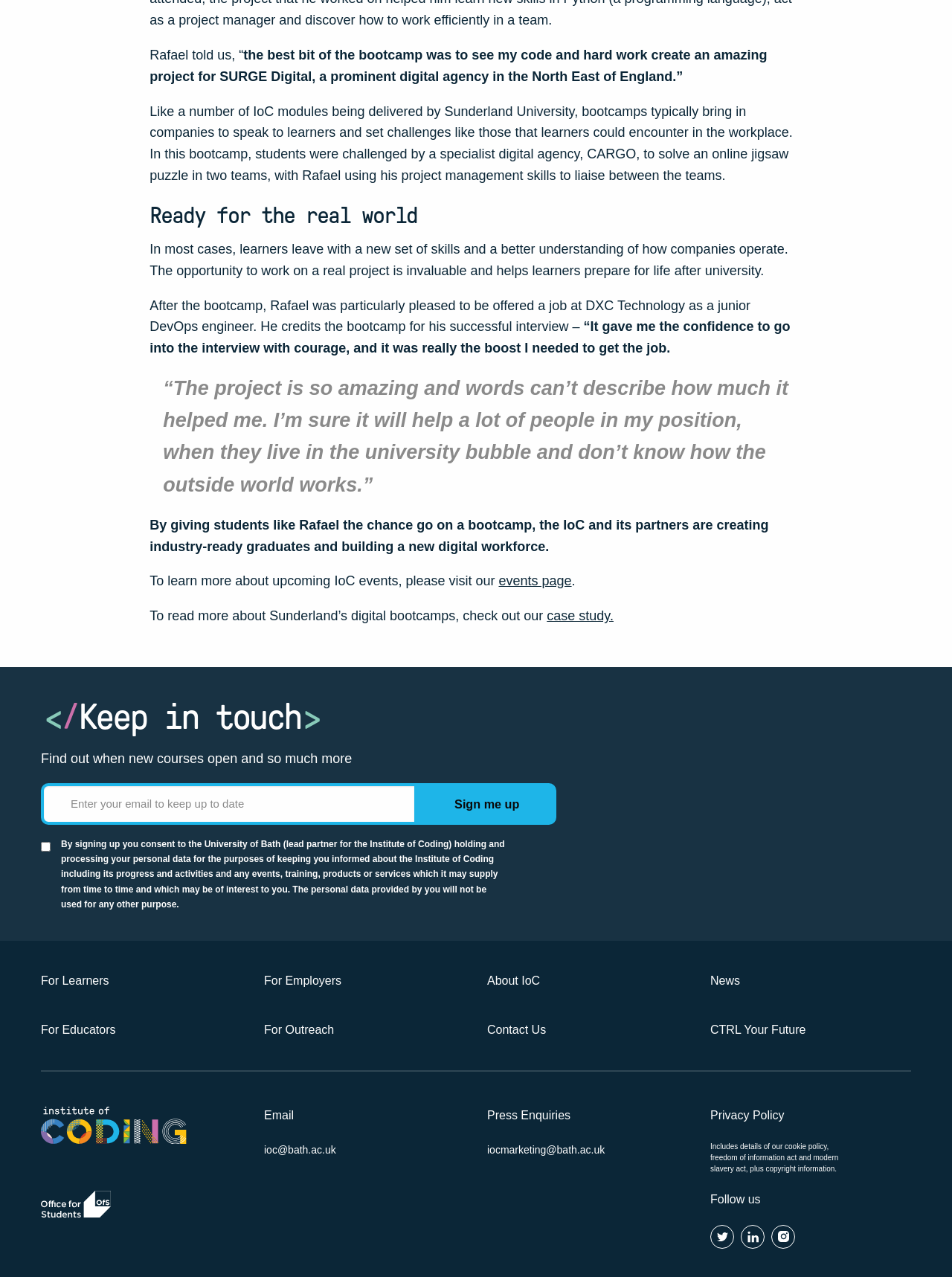Provide the bounding box coordinates of the HTML element this sentence describes: "Privacy Policy". The bounding box coordinates consist of four float numbers between 0 and 1, i.e., [left, top, right, bottom].

[0.746, 0.868, 0.824, 0.878]